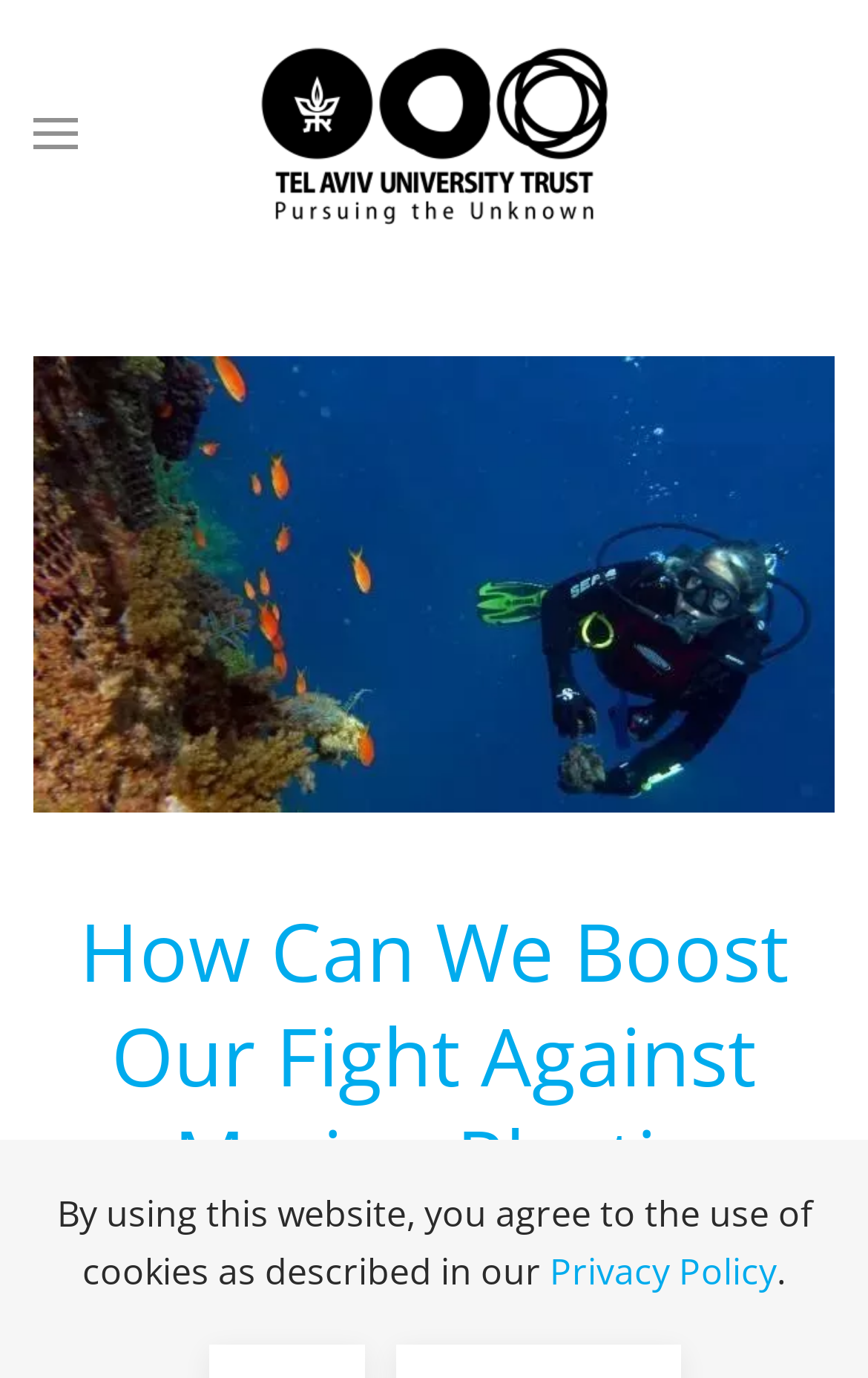Provide a brief response to the question below using a single word or phrase: 
What is the text of the first link on the webpage?

Skip to main content